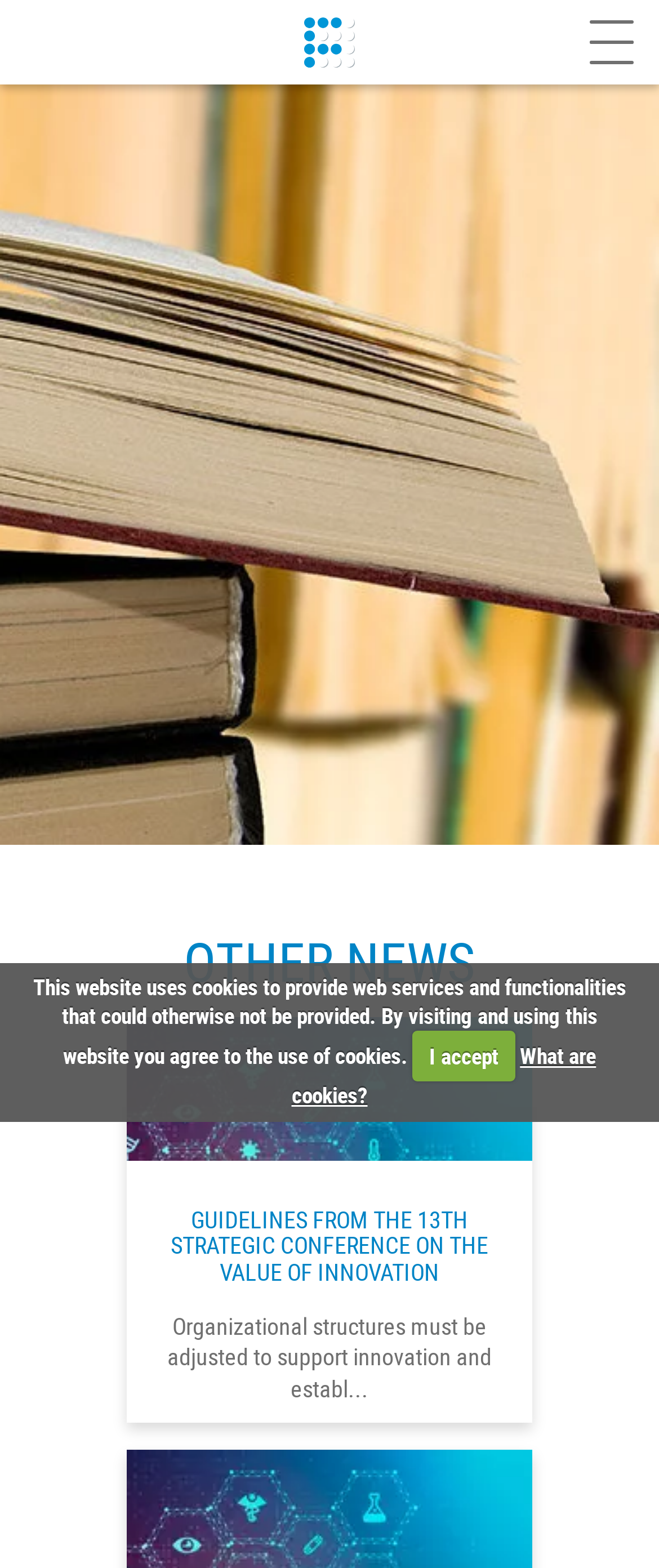What is the name of the conference mentioned on the webpage?
Analyze the image and deliver a detailed answer to the question.

The name of the conference mentioned on the webpage is the 13th Strategic Conference on the Value of Innovation, which is indicated by the heading 'GUIDELINES FROM THE 13TH STRATEGIC CONFERENCE ON THE VALUE OF INNOVATION'.